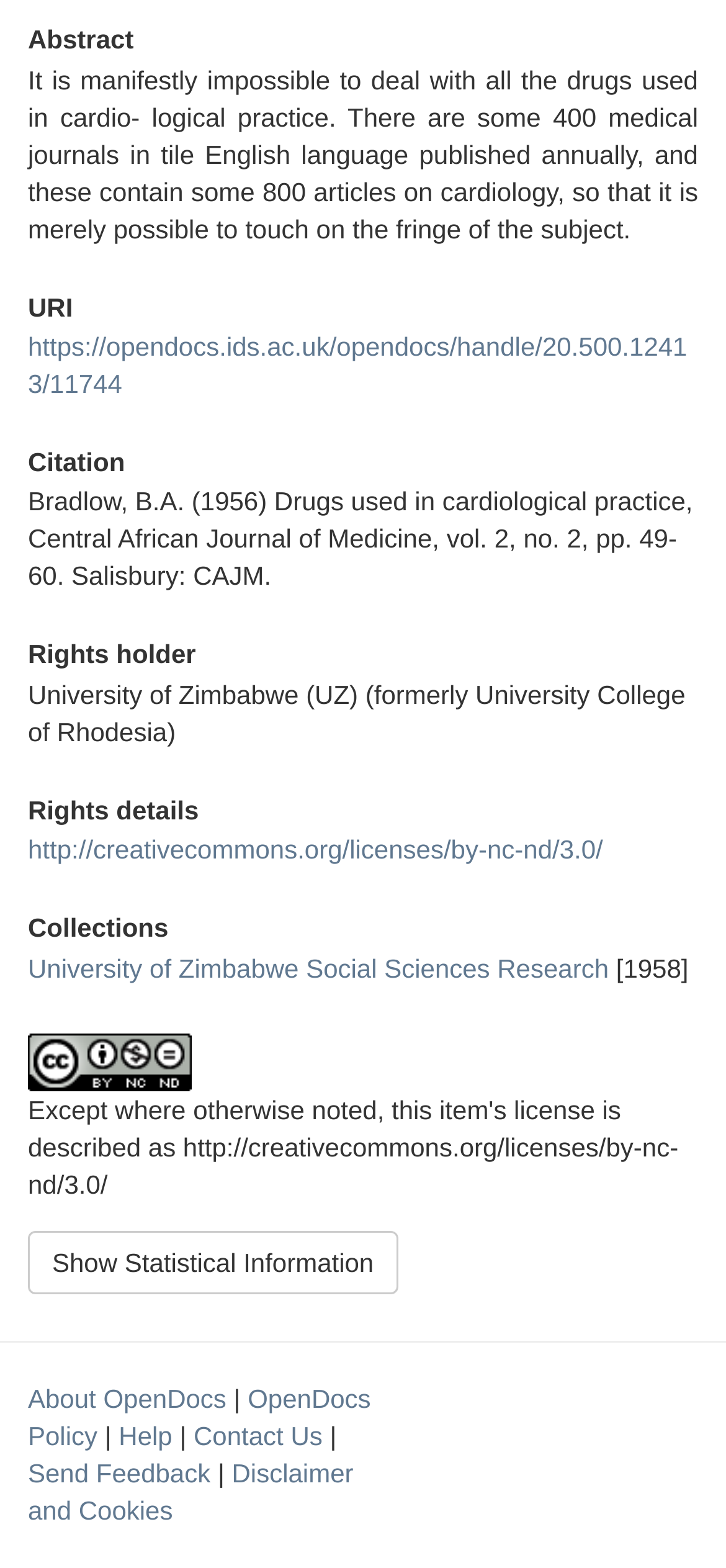Please indicate the bounding box coordinates for the clickable area to complete the following task: "Check the rights holder". The coordinates should be specified as four float numbers between 0 and 1, i.e., [left, top, right, bottom].

[0.038, 0.409, 0.962, 0.427]